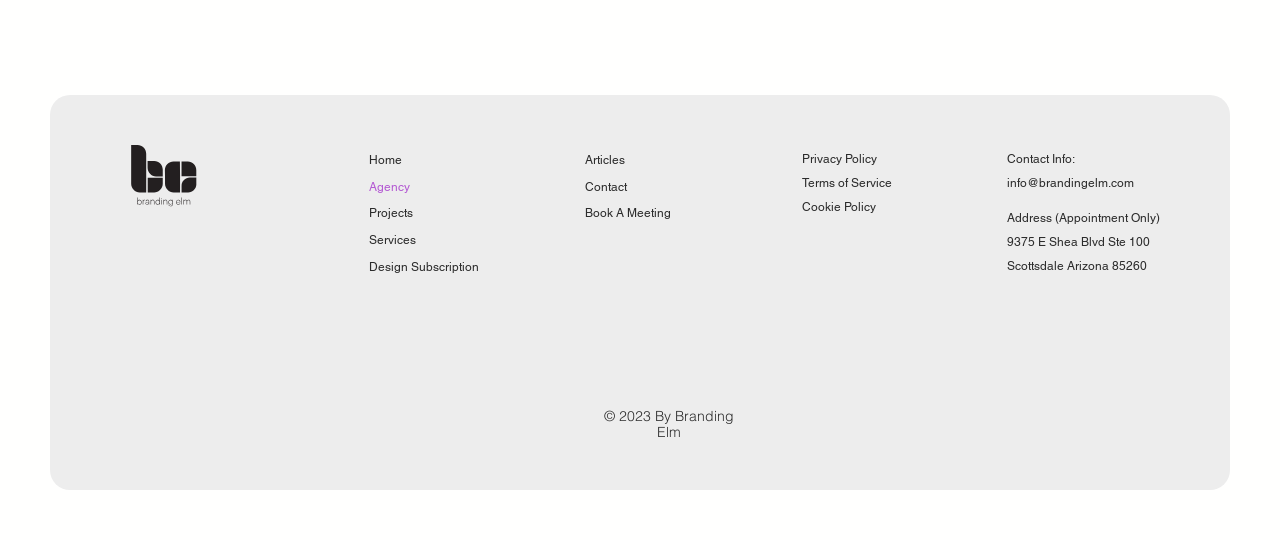Answer the question using only a single word or phrase: 
What is the address of the company?

9375 E Shea Blvd Ste 100 Scottsdale Arizona 85260